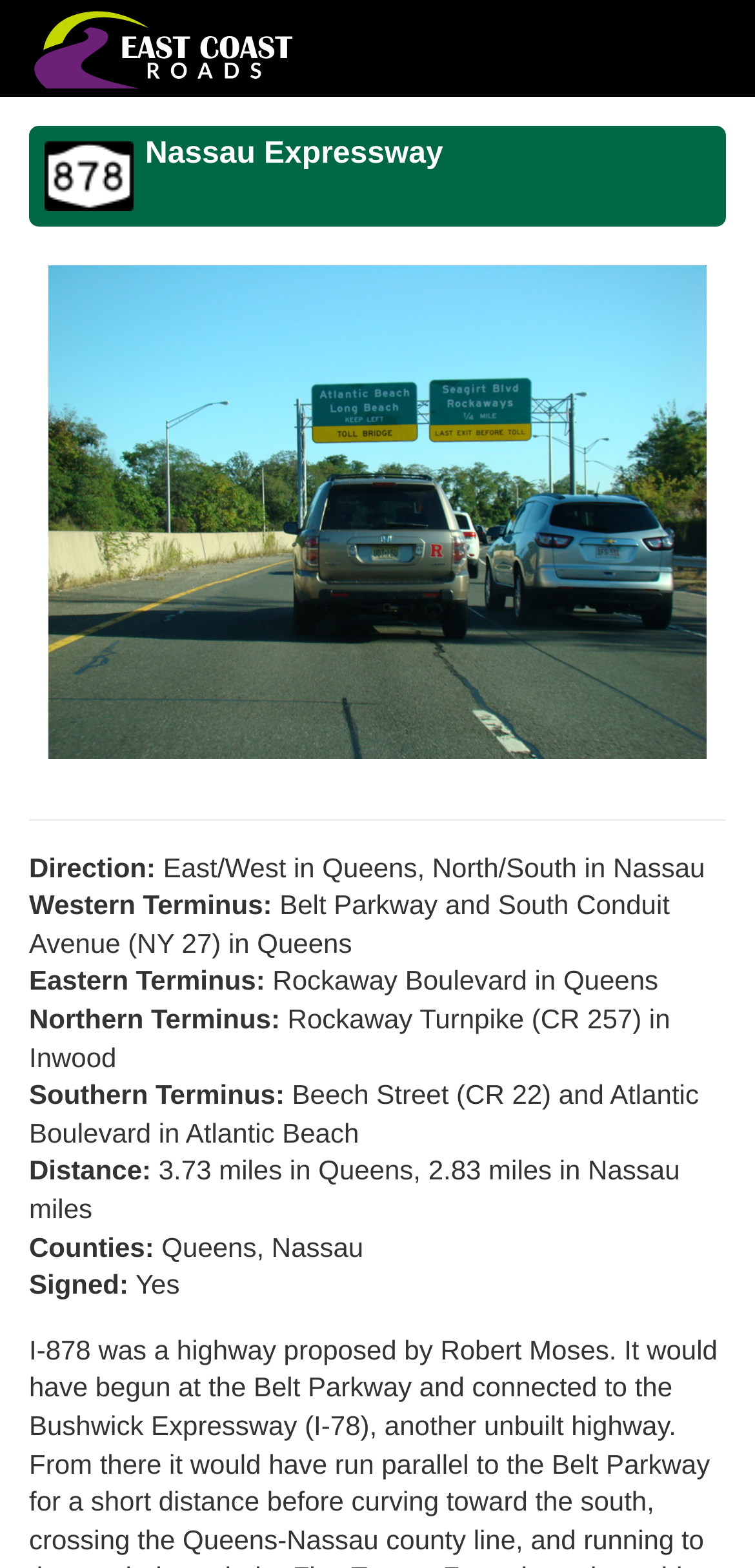Using the description: "alt="East Coast Roads"", identify the bounding box of the corresponding UI element in the screenshot.

[0.038, 0.046, 0.4, 0.065]